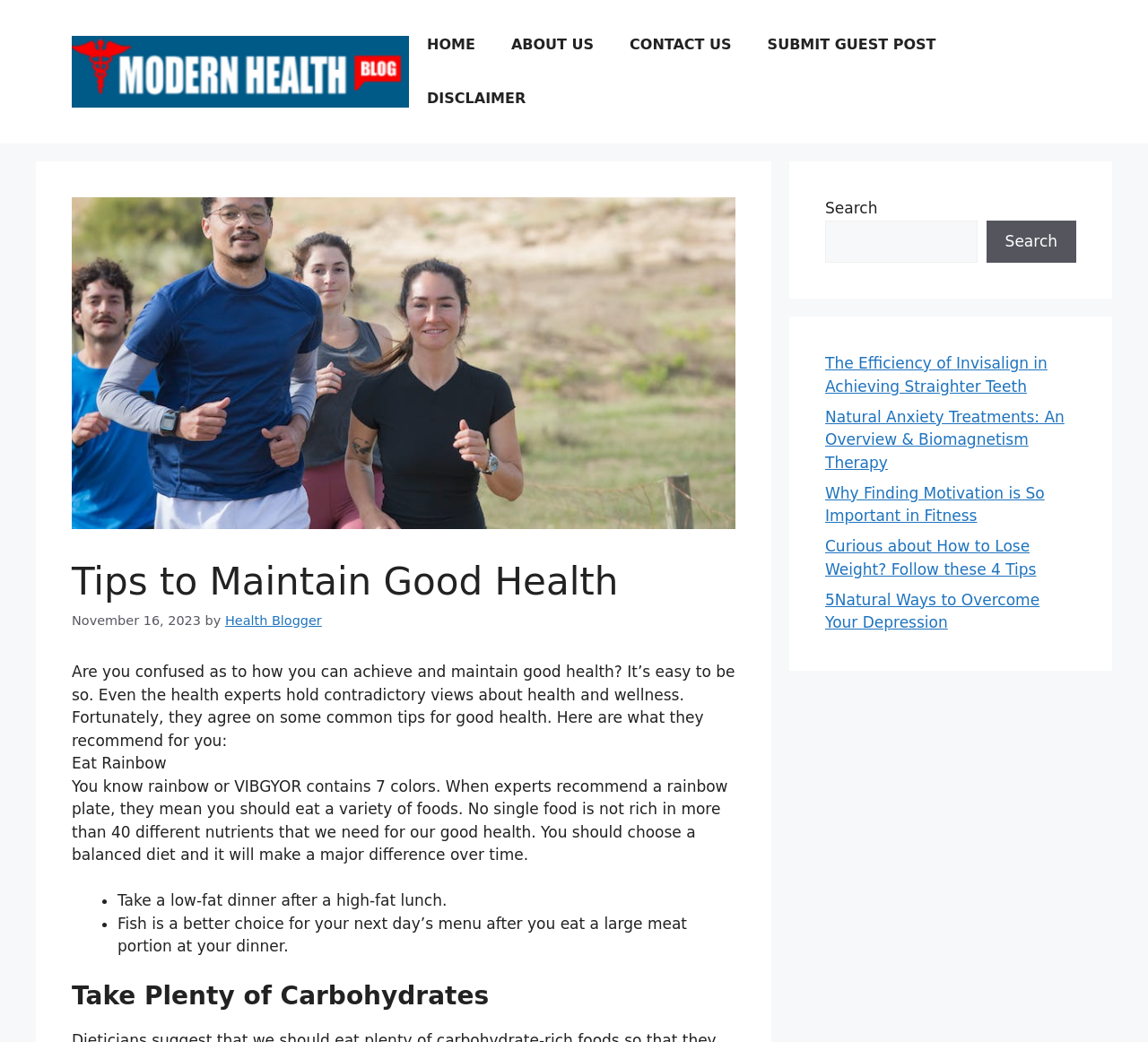Describe all visible elements and their arrangement on the webpage.

The webpage is a health blog titled "Tips to Maintain Good Health - Modern Health Blog". At the top, there is a banner with a link to the blog's homepage and an image of the blog's logo. Below the banner, there is a navigation menu with links to various sections of the blog, including "HOME", "ABOUT US", "CONTACT US", "SUBMIT GUEST POST", and "DISCLAIMER".

To the right of the navigation menu, there is a large image related to maintaining good health. Below the image, there is a header section with a heading that reads "Tips to Maintain Good Health". The heading is followed by a timestamp indicating when the article was published, the author's name, and a brief introduction to the article.

The main content of the article is divided into sections, each with a heading and a list of tips. The first section has a heading "Eat Rainbow" and provides information on the importance of eating a balanced diet with a variety of foods. The section is followed by a list of two tips, each marked with a bullet point.

Below the first section, there is a heading "Take Plenty of Carbohydrates", but the content of this section is not provided. To the right of the main content, there is a search bar with a search button. Below the search bar, there are four links to other articles on the blog, each with a brief title and a summary of the article.

Overall, the webpage has a clean and organized layout, with clear headings and concise text. The use of images and links to other articles adds visual interest and provides additional resources for readers.